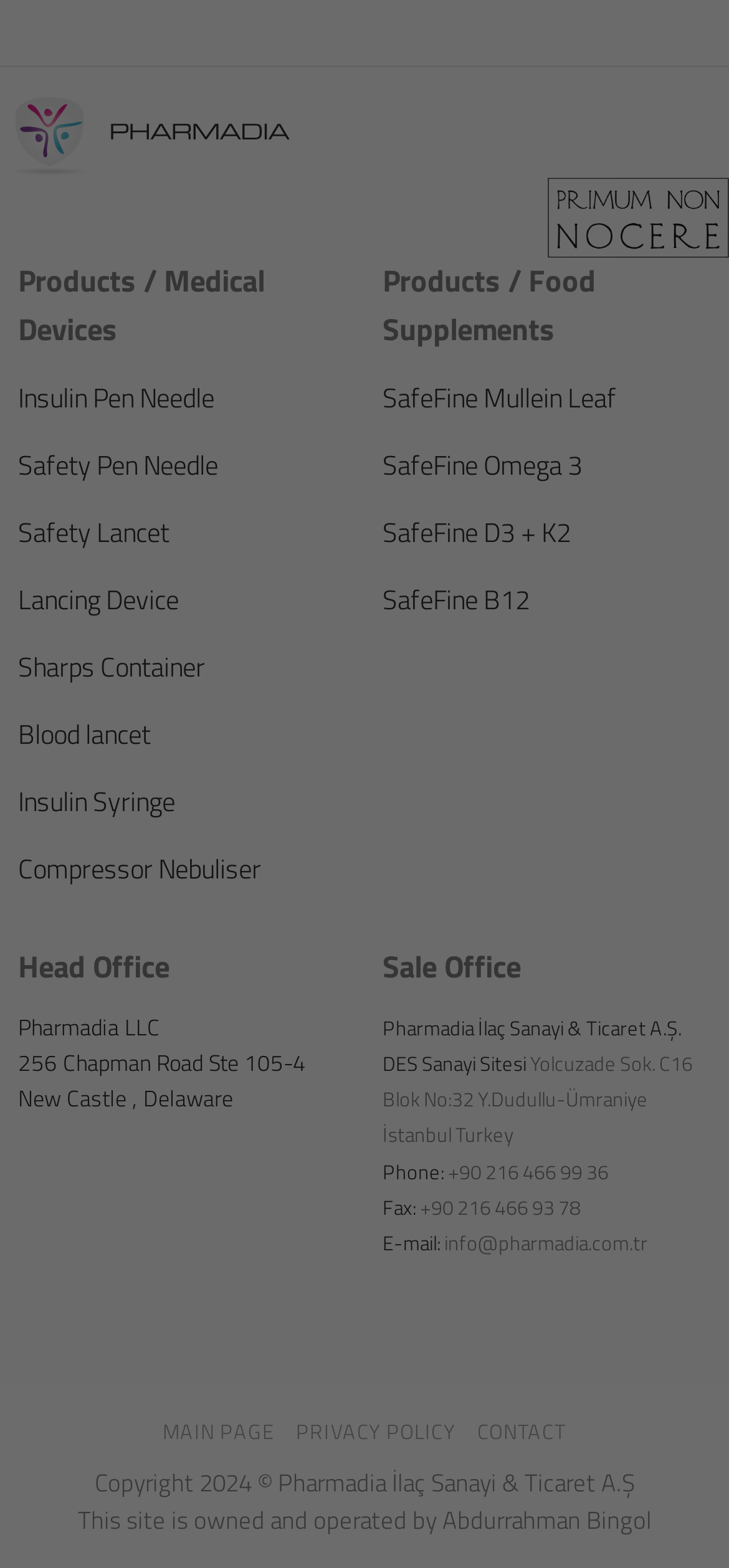Locate the bounding box of the UI element described in the following text: "SafeFine D3 + K2".

[0.525, 0.322, 0.975, 0.365]